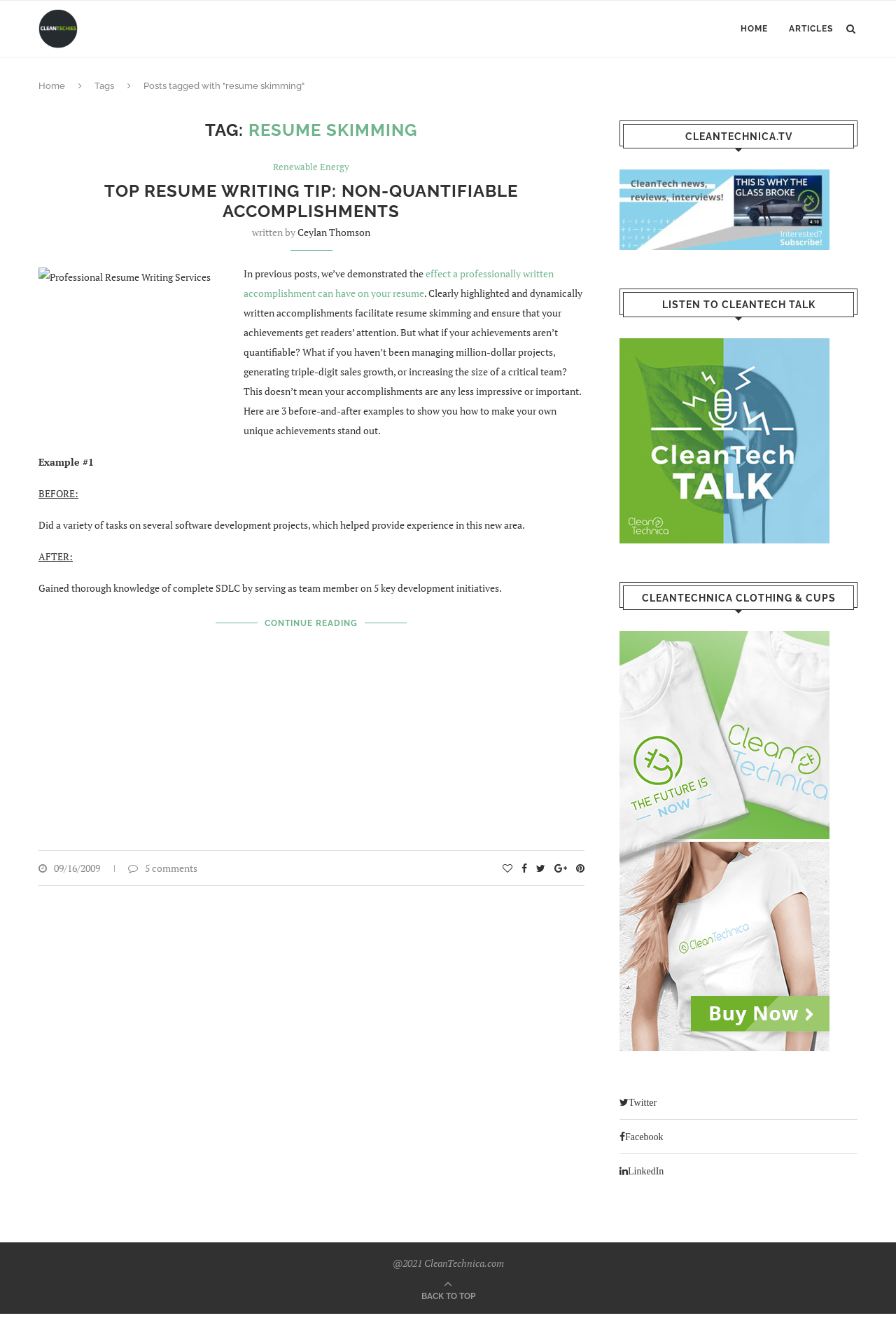Construct a thorough caption encompassing all aspects of the webpage.

This webpage is about resume skimming and is part of the CleanTechies website. At the top, there is a header section with a logo and links to "HOME" and "ARTICLES" on the right side. Below the header, there is a section with a heading "RESUME SKIMMING" and a tag "Posts tagged with 'resume skimming'".

The main content of the webpage is an article with the title "TOP RESUME WRITING TIP: NON-QUANTIFIABLE ACCOMPLISHMENTS". The article is divided into sections, with the first section explaining the importance of highlighting accomplishments in a resume. There is an image on the left side of this section. The article then provides three examples of how to make non-quantifiable accomplishments stand out in a resume.

On the right side of the webpage, there are three complementary sections. The first section has a heading "CLEANTECHNICA.TV" and a link to a video. The second section has a heading "LISTEN TO CLEANTECH TALK" and a link to a podcast. The third section has a heading "CLEANTECHNICA CLOTHING & CUPS" and a link to a store.

At the bottom of the webpage, there are links to social media platforms, including Twitter, Facebook, and LinkedIn. There is also a copyright notice and a link to go back to the top of the page.